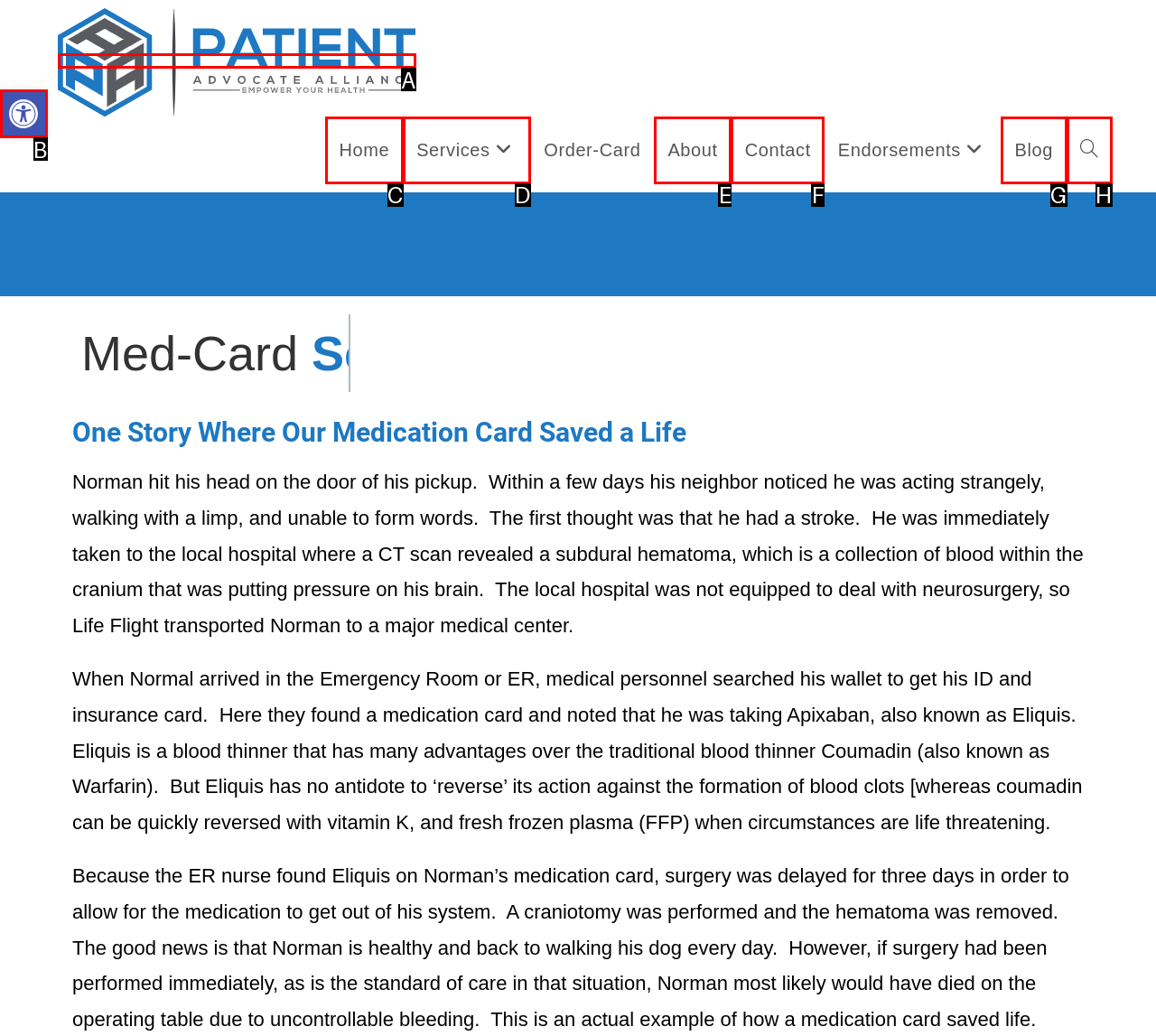Choose the letter of the element that should be clicked to complete the task: Open accessibility tools
Answer with the letter from the possible choices.

B